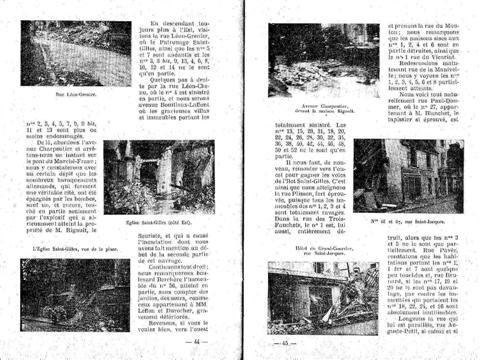Reply to the question with a single word or phrase:
What type of content does the booklet feature?

Photographs and text